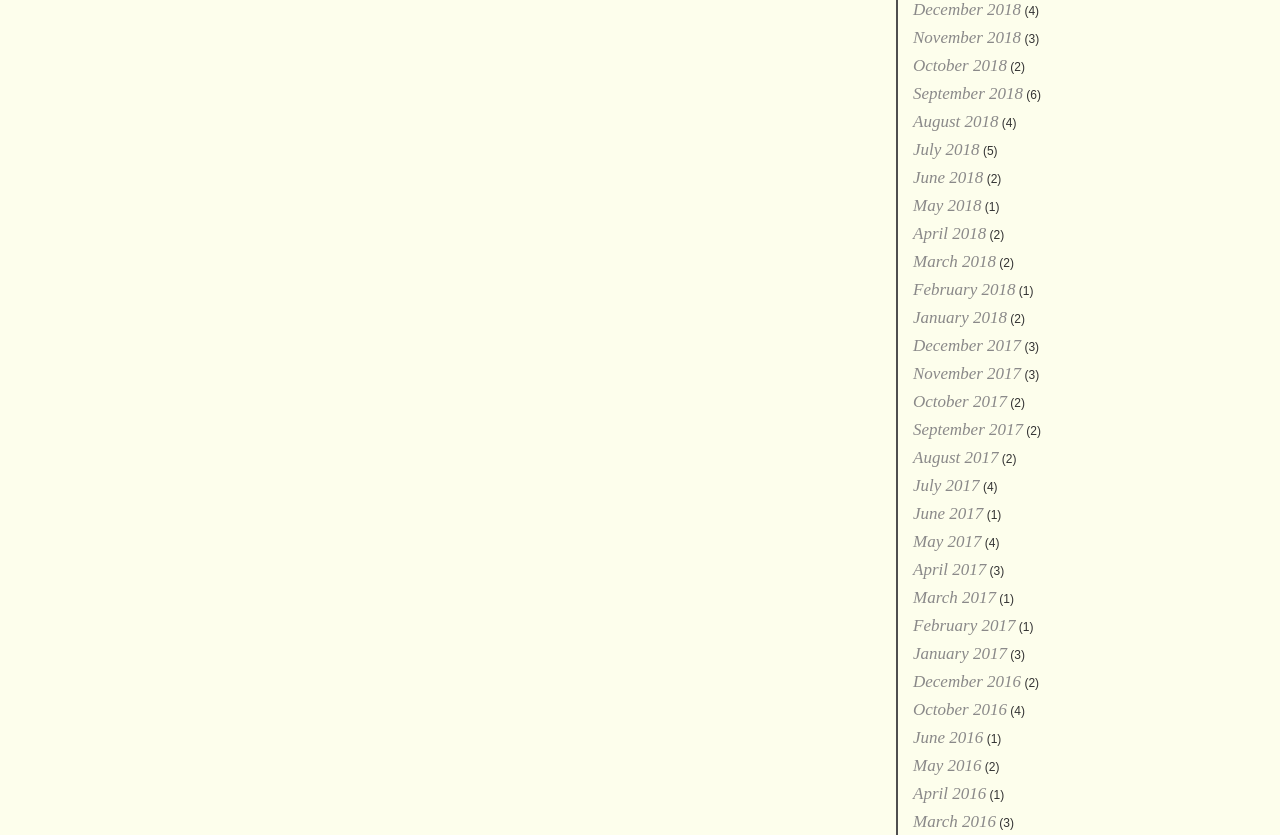Find the bounding box coordinates for the element that must be clicked to complete the instruction: "View June 2016". The coordinates should be four float numbers between 0 and 1, indicated as [left, top, right, bottom].

[0.713, 0.872, 0.768, 0.895]